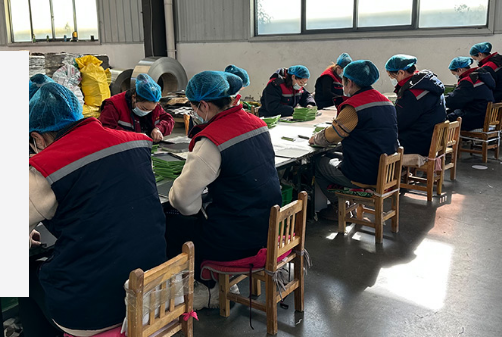What is the purpose of the workers' masks?
Based on the visual details in the image, please answer the question thoroughly.

The workers are wearing masks, which suggests that they are working in an environment where hygiene is crucial, and the masks are worn to prevent contamination or exposure to airborne particles, ensuring the quality of the products being manufactured.